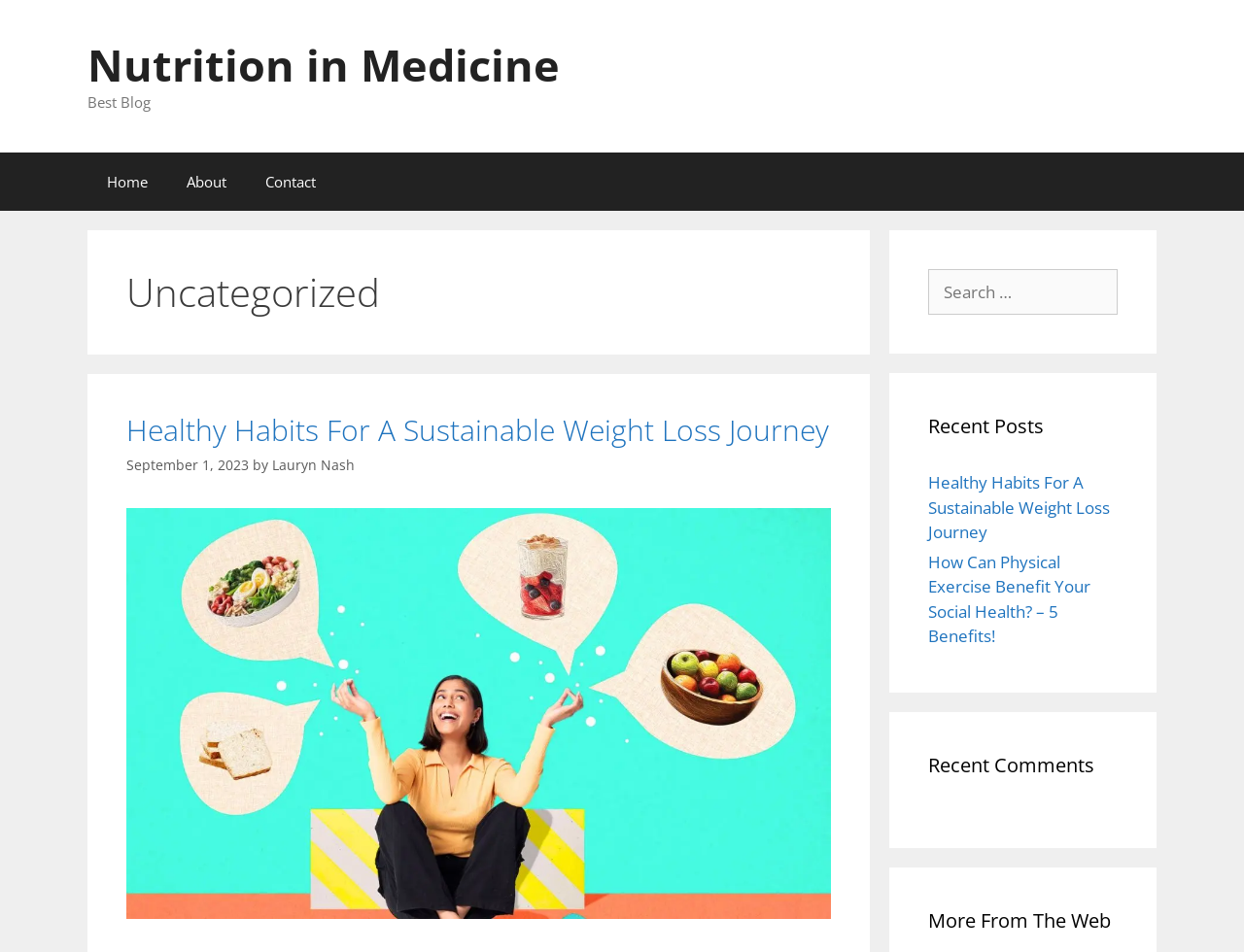Pinpoint the bounding box coordinates of the clickable area necessary to execute the following instruction: "search for something". The coordinates should be given as four float numbers between 0 and 1, namely [left, top, right, bottom].

[0.746, 0.282, 0.898, 0.331]